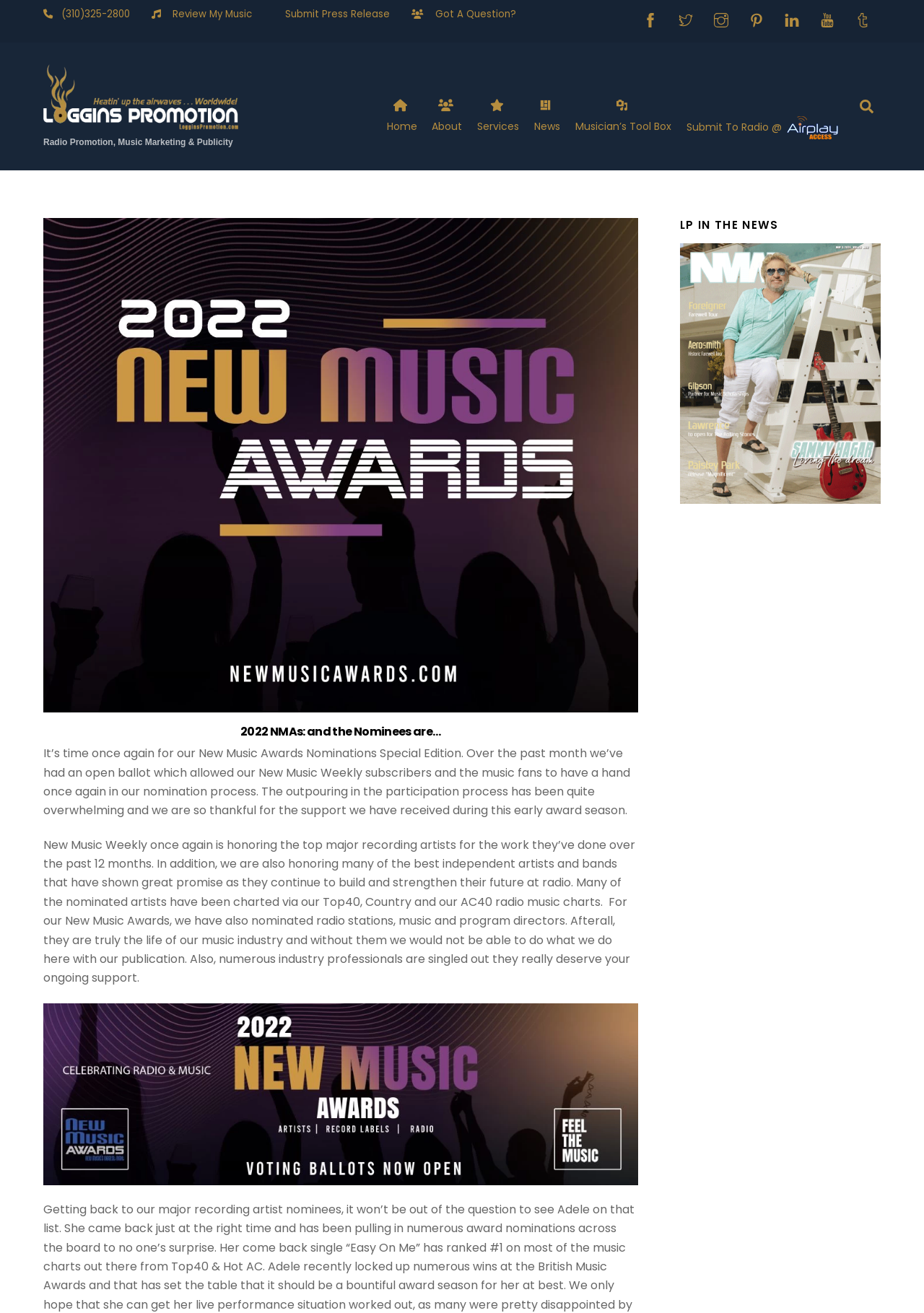How many navigation links are there?
Can you offer a detailed and complete answer to this question?

There are 7 navigation links at the top of the webpage, which are Home, About, Services, News, Musician’s Tool Box, Submit To Radio @, and 2022 New Music Awards.